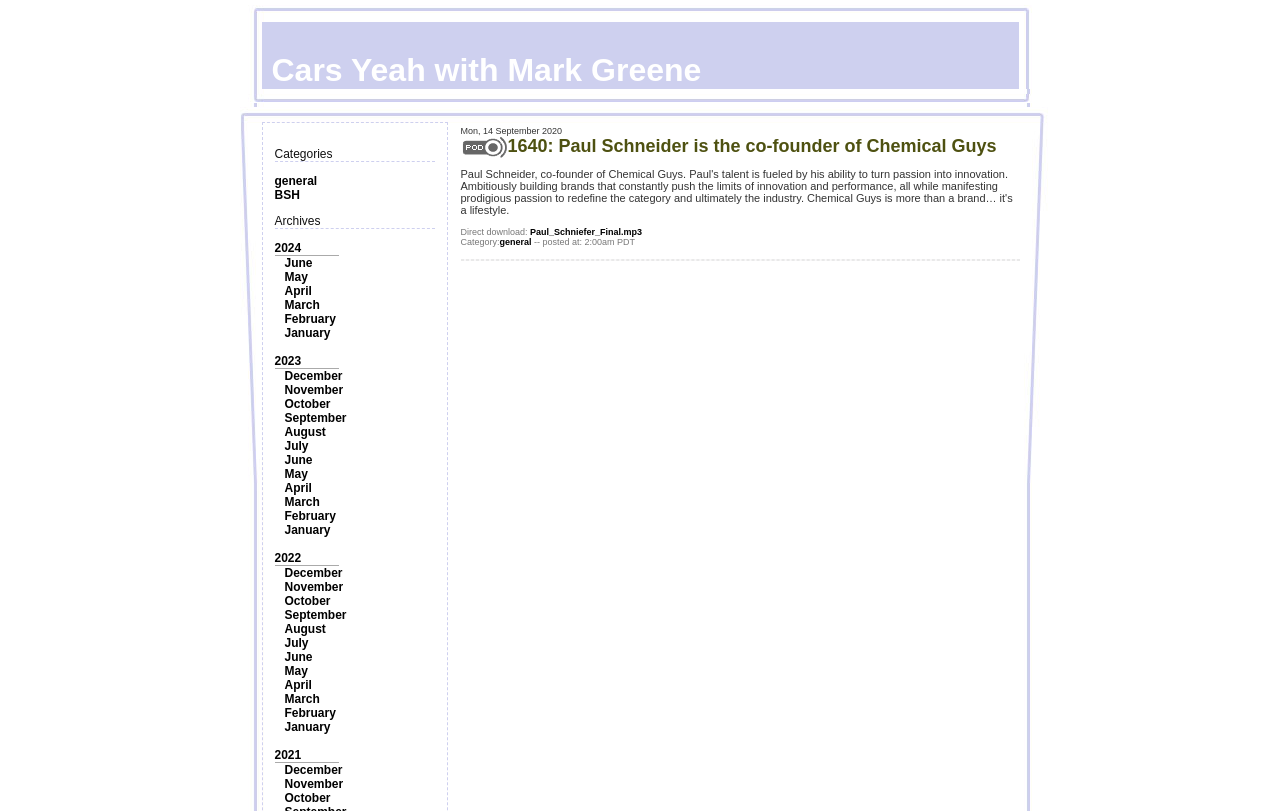Identify the bounding box coordinates of the region that should be clicked to execute the following instruction: "View archives for 2024".

[0.214, 0.297, 0.235, 0.314]